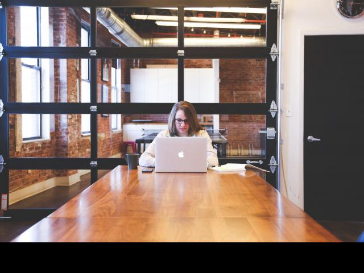What is positioned casually on the table?
Using the image as a reference, give an elaborate response to the question.

The caption describes the workspace as minimalistic yet inviting, and mentions that a coffee cup is positioned casually on the table, suggesting a blend of productivity and comfort.